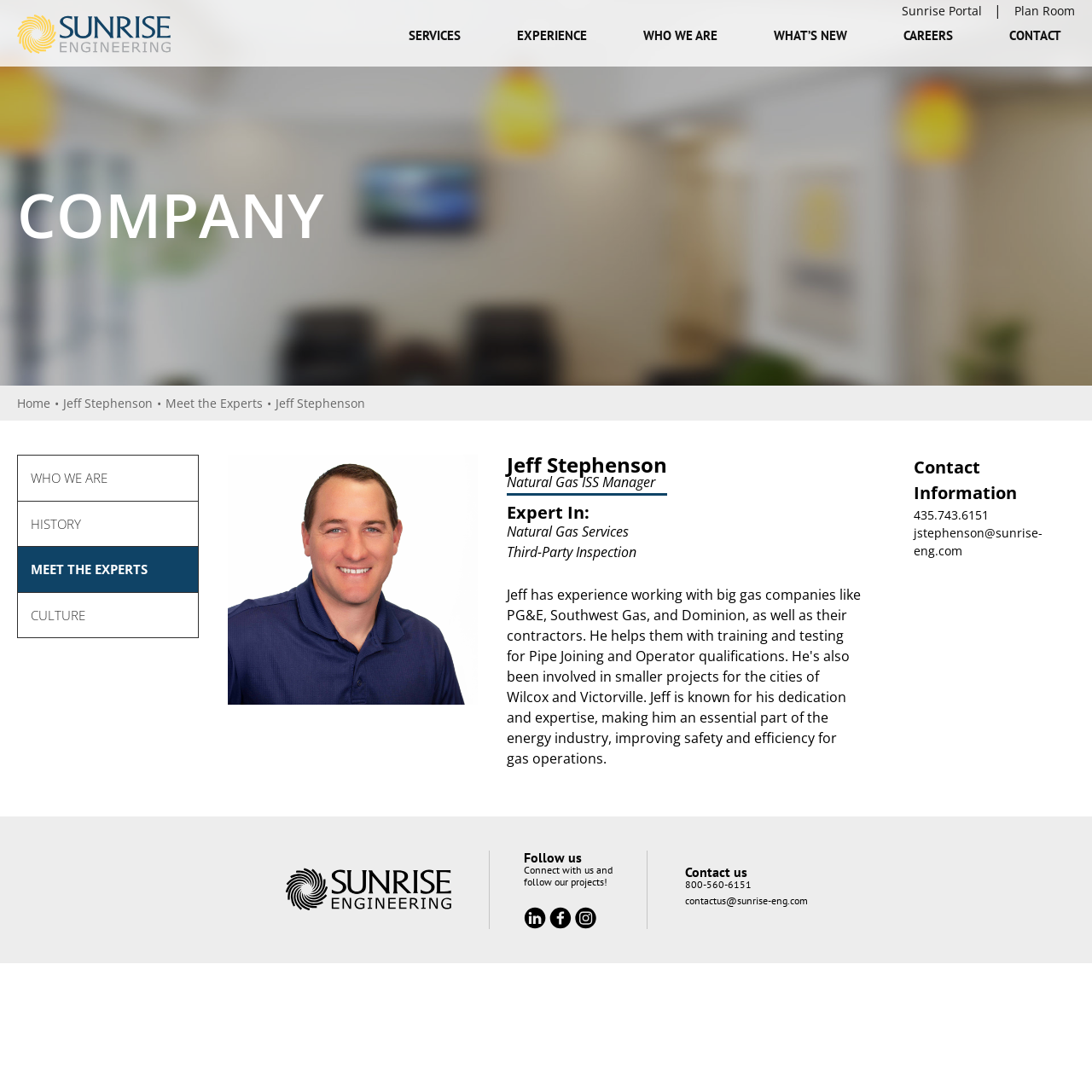How many social media links are present?
Please provide a single word or phrase answer based on the image.

3